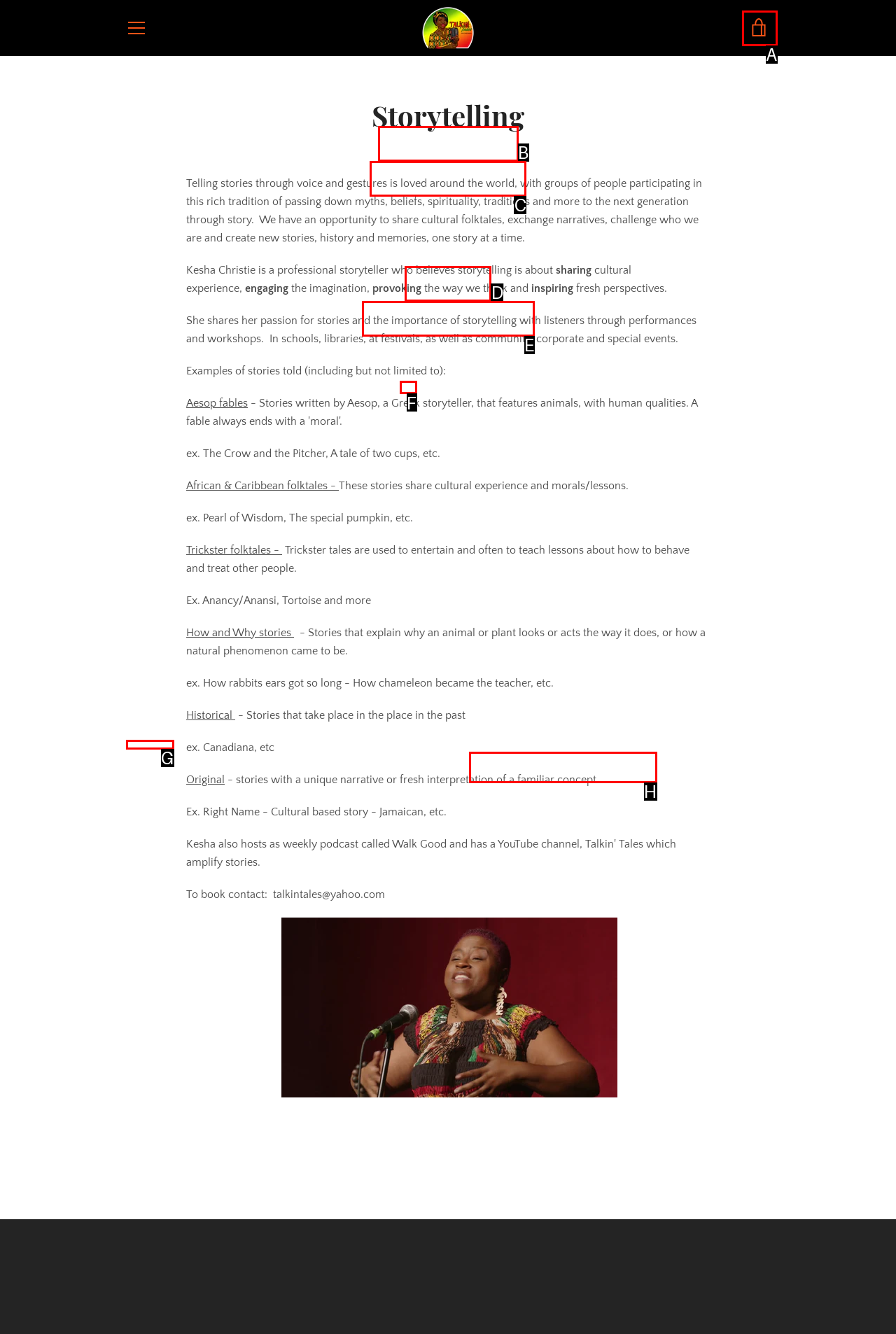Find the HTML element that matches the description: View cart. Answer using the letter of the best match from the available choices.

A